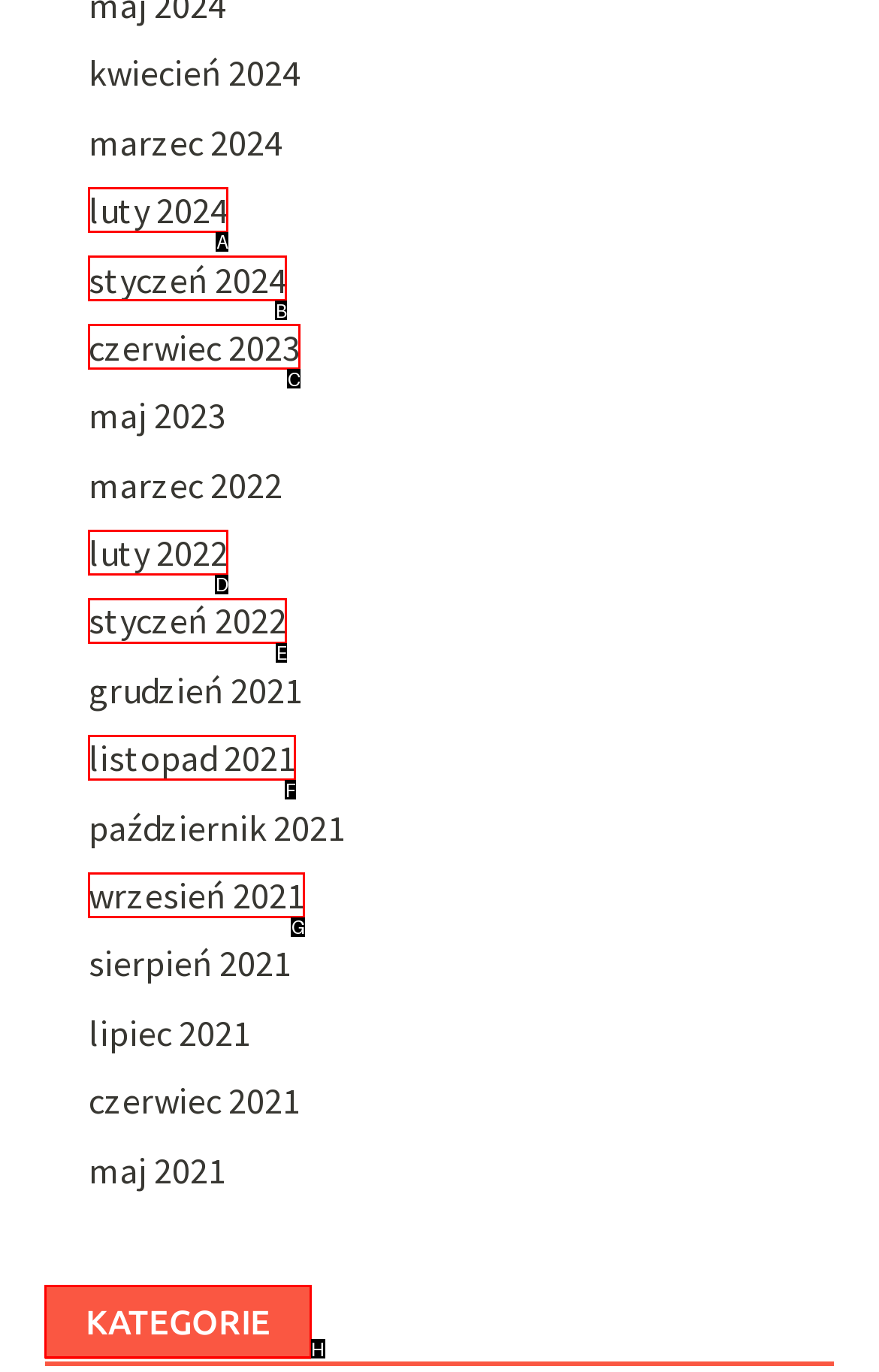Identify the correct option to click in order to accomplish the task: Browse categories Provide your answer with the letter of the selected choice.

H